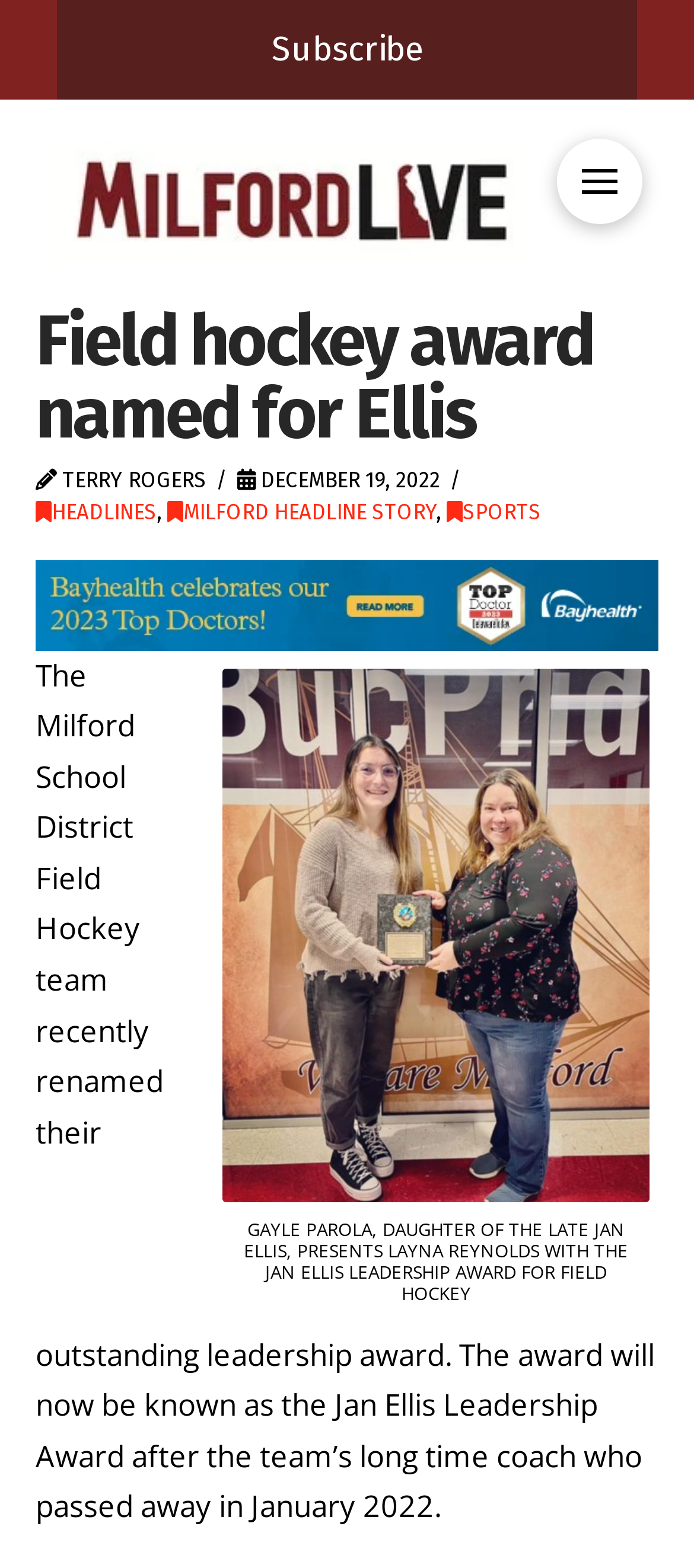Using the image as a reference, answer the following question in as much detail as possible:
What is the name of the team's long-time coach?

I found the name of the coach by reading the text in the article, which says 'The award will now be known as the Jan Ellis Leadership Award after the team’s long time coach who passed away in January 2022'.